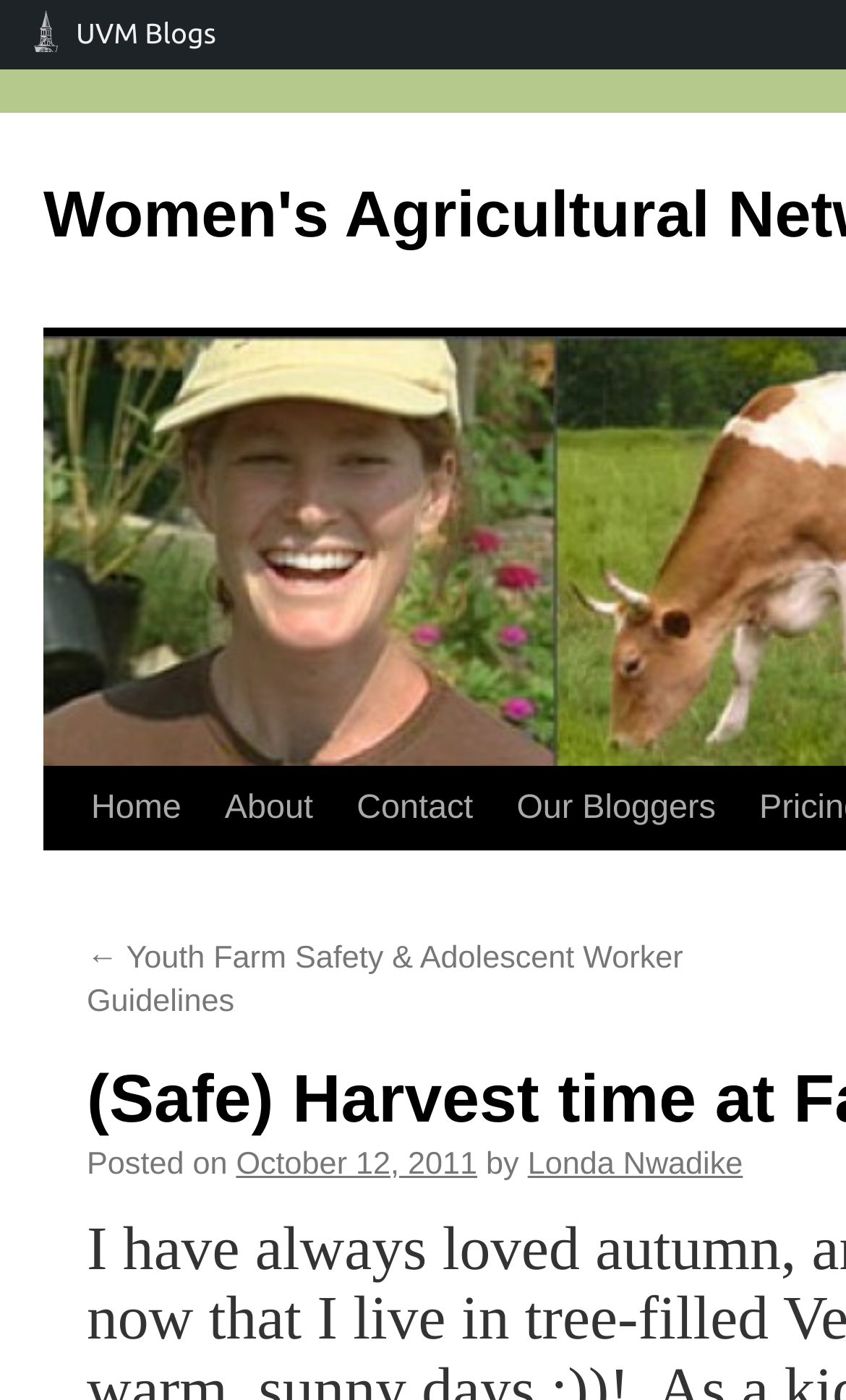Given the element description UVM Blogs, predict the bounding box coordinates for the UI element in the webpage screenshot. The format should be (top-left x, top-left y, bottom-right x, bottom-right y), and the values should be between 0 and 1.

[0.0, 0.0, 0.276, 0.05]